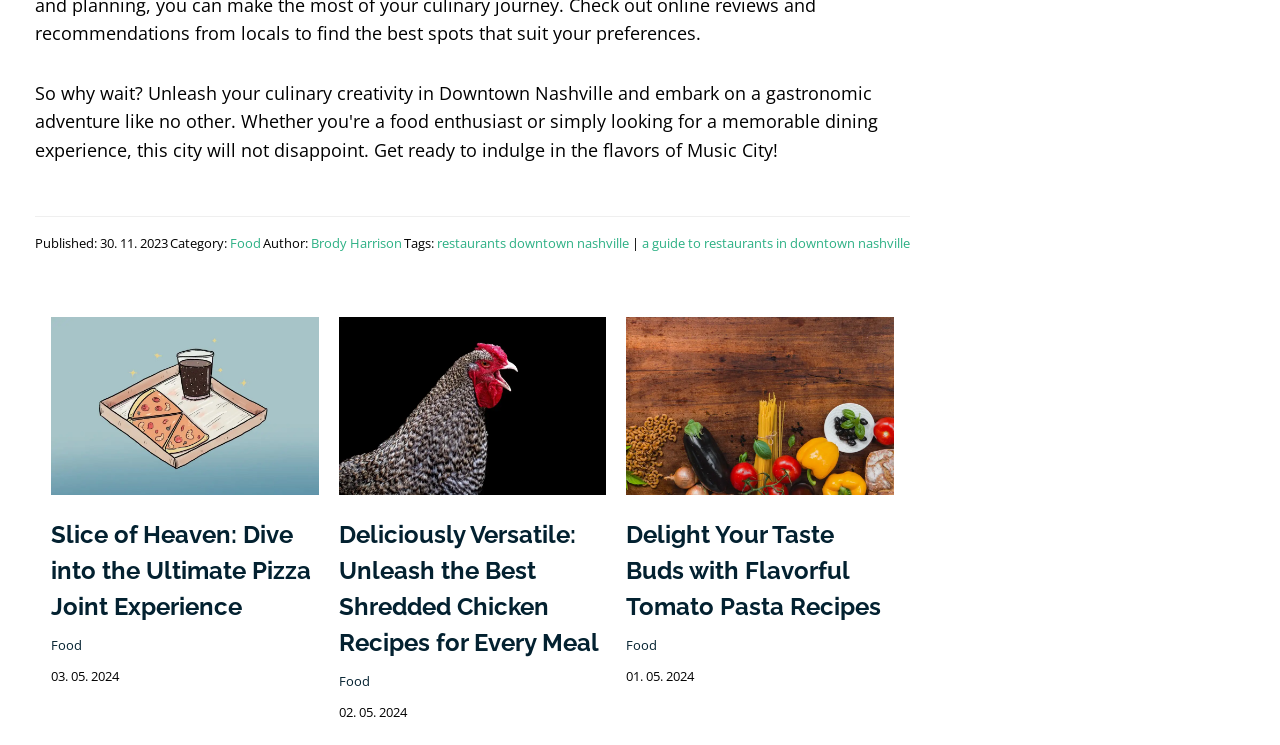Give a one-word or one-phrase response to the question: 
What is the author of the first article?

Brody Harrison